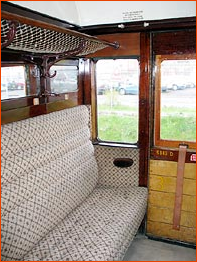What is visible outside the window?
Based on the visual information, provide a detailed and comprehensive answer.

The caption states 'a glimpse of greenery indicates the carriage's setting', implying that outside the window, one can see greenery, likely a scenic landscape.